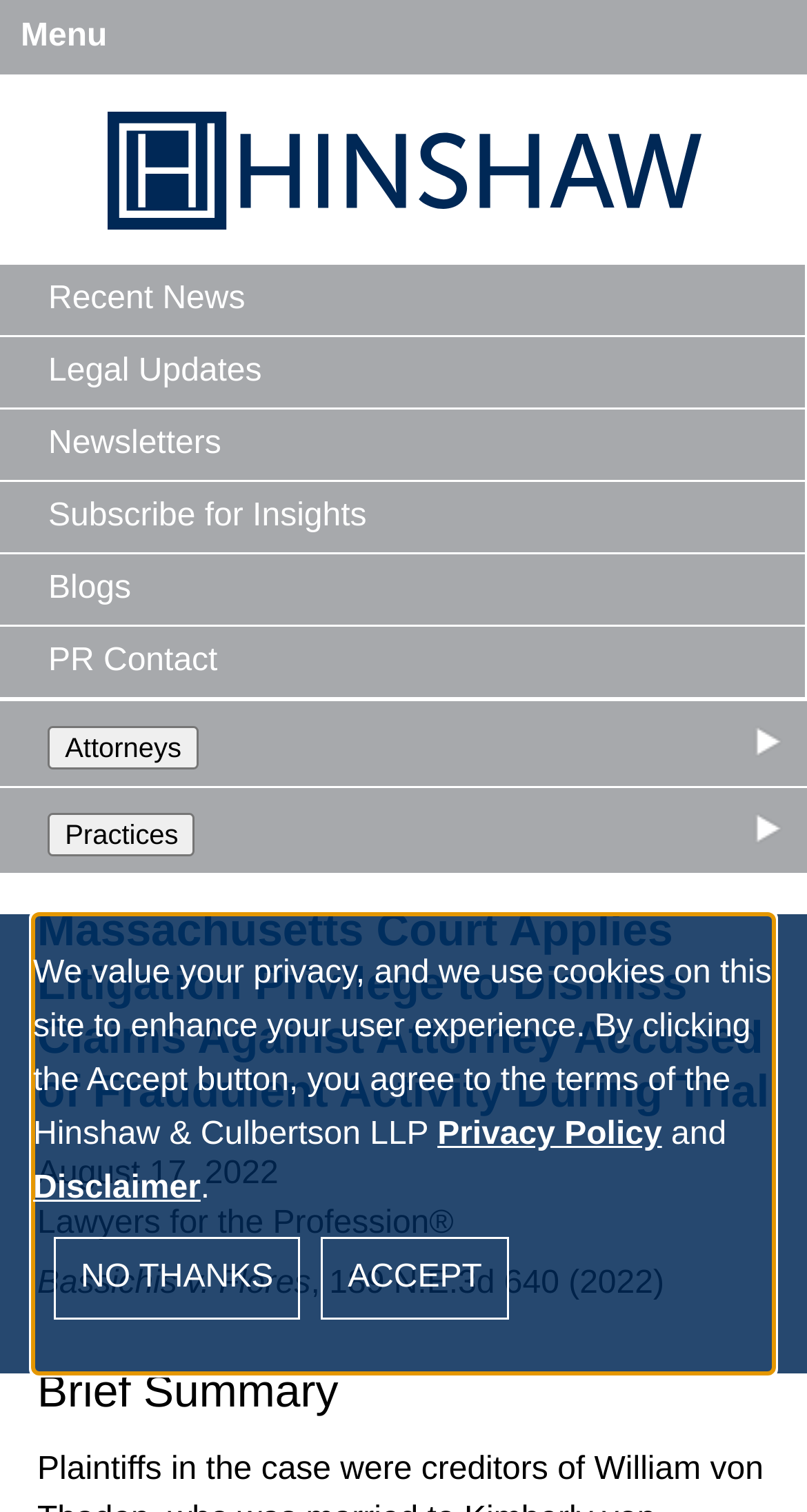What is the name of the case mentioned in the article?
Based on the screenshot, answer the question with a single word or phrase.

Bassichis v. Flores